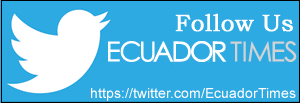Construct a detailed narrative about the image.

The image features a prominent call-to-action encouraging users to follow Ecuador Times on Twitter. The background is a vibrant blue, creating a visually appealing contrast with white text that says "Follow Us." The logo of Twitter, represented by a stylized bird icon, complements the text. Accompanying the invitation to connect on social media, the URL link to Ecuador Times' Twitter profile is displayed below, ensuring easy access for users interested in following the latest news and updates. This image serves as an effective promotional tool for increasing online engagement with the audience.